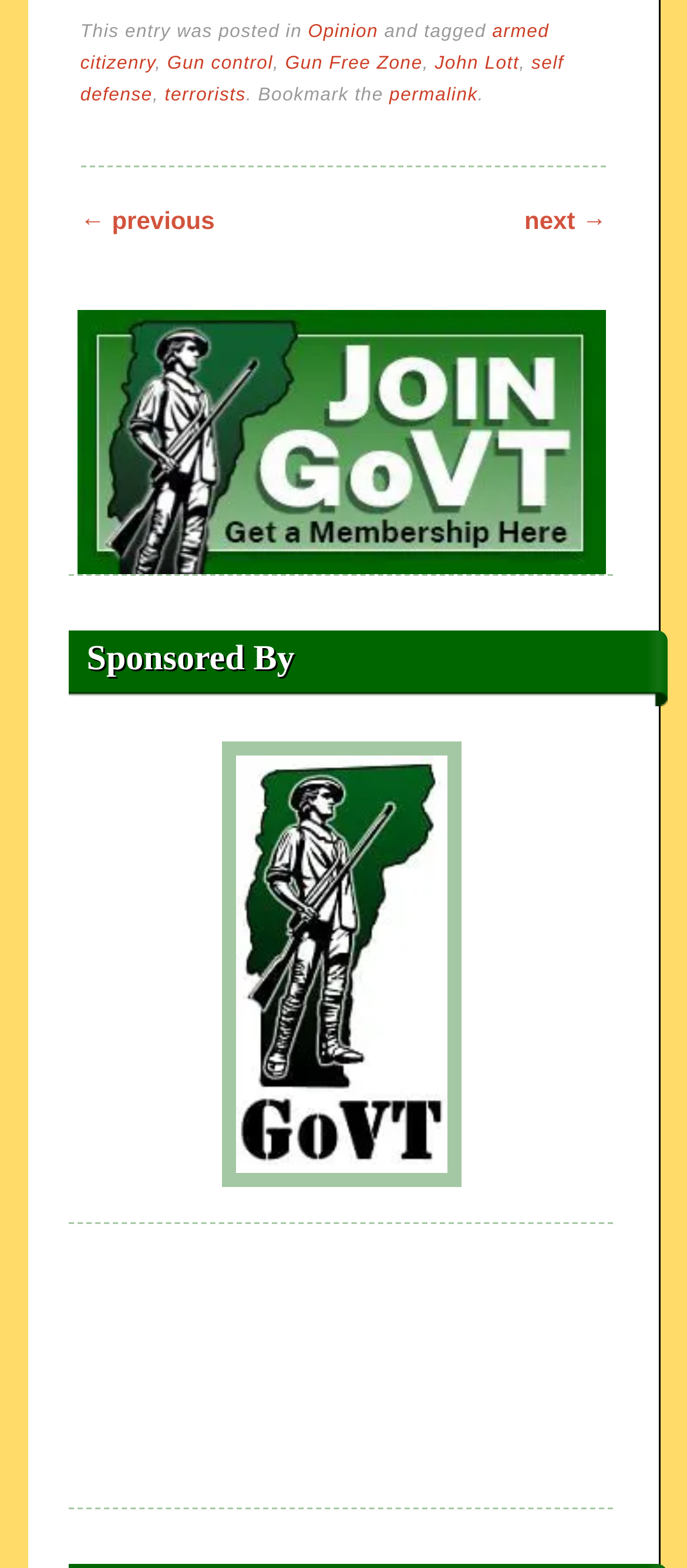What is the text above the 'Join Gun Owners of Vermont' link?
Please describe in detail the information shown in the image to answer the question.

The 'Join Gun Owners of Vermont' link is located below a heading that says 'Post navigation', indicating that the text above the link is 'Post navigation'.